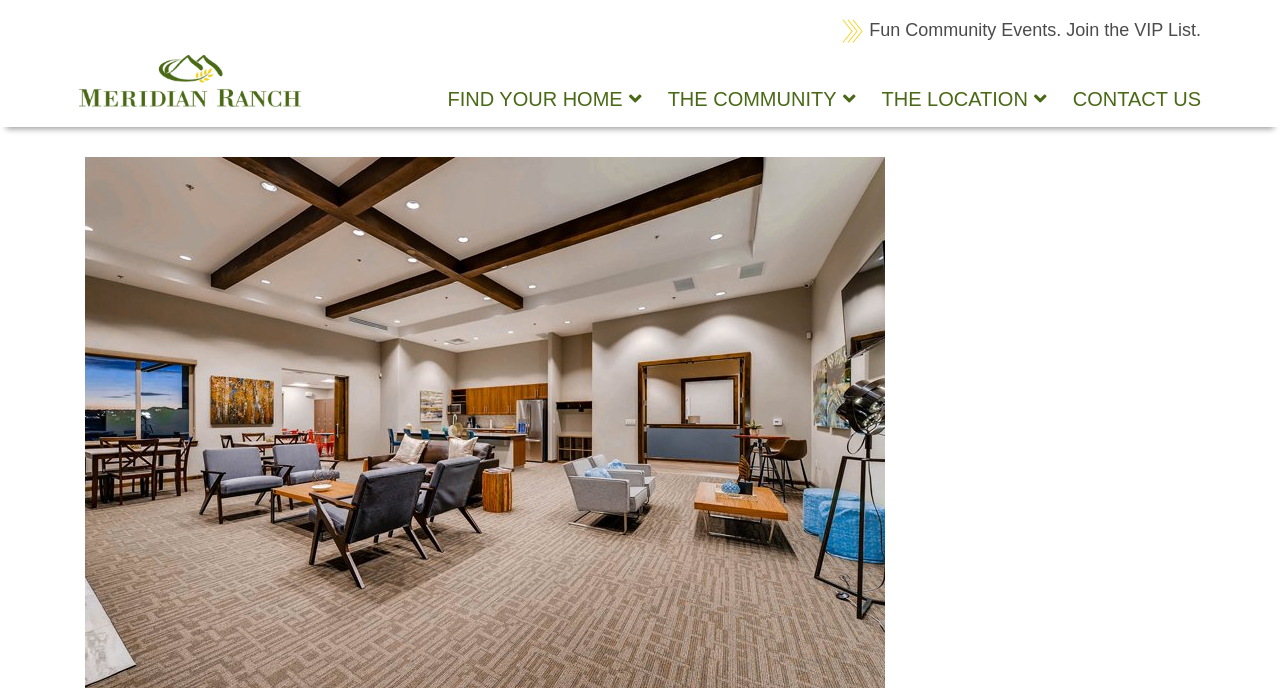What is the shape of the 'arrow' icon? From the image, respond with a single word or brief phrase.

arrow